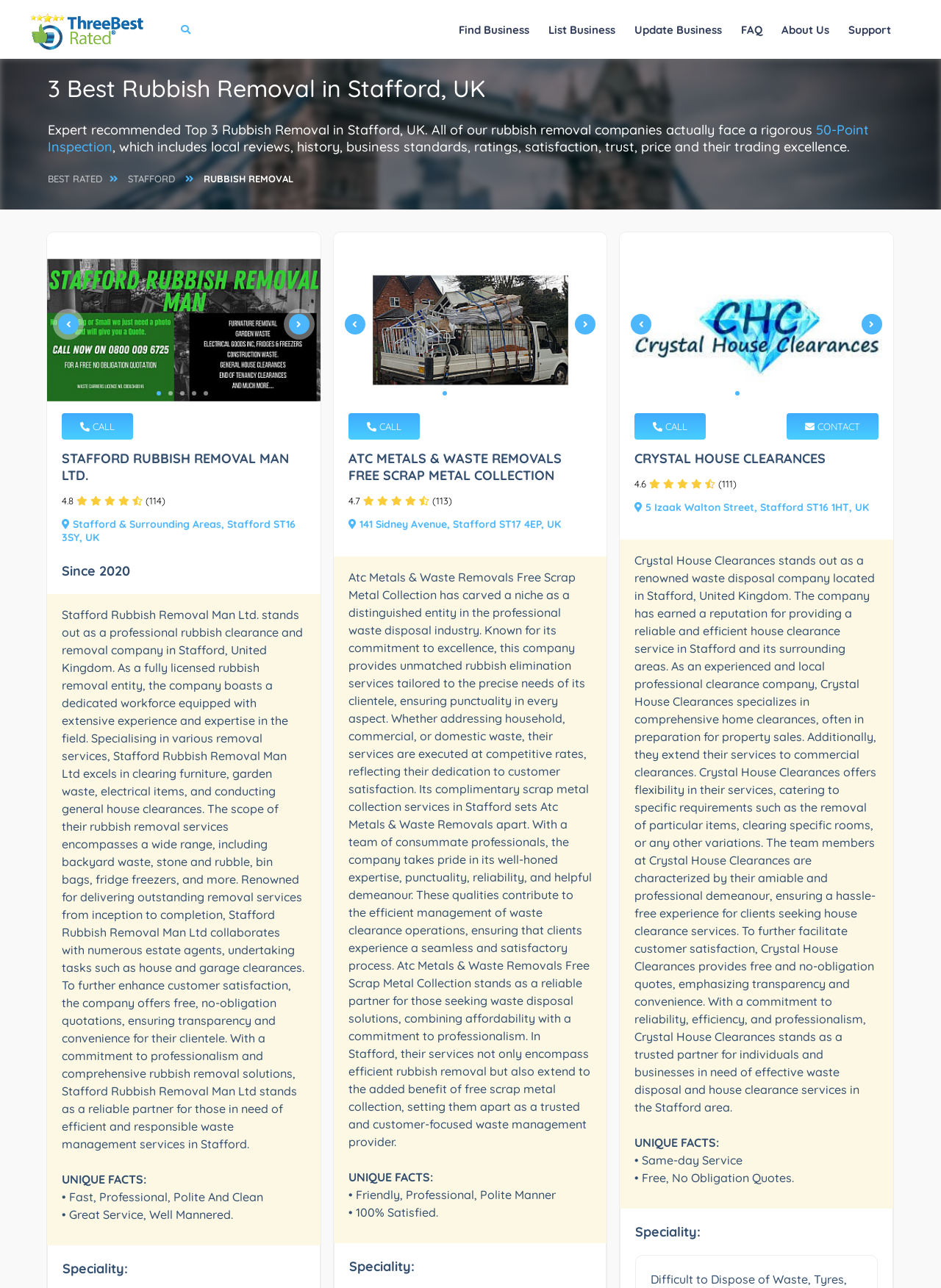Bounding box coordinates are given in the format (top-left x, top-left y, bottom-right x, bottom-right y). All values should be floating point numbers between 0 and 1. Provide the bounding box coordinate for the UI element described as: CALL

[0.37, 0.321, 0.446, 0.341]